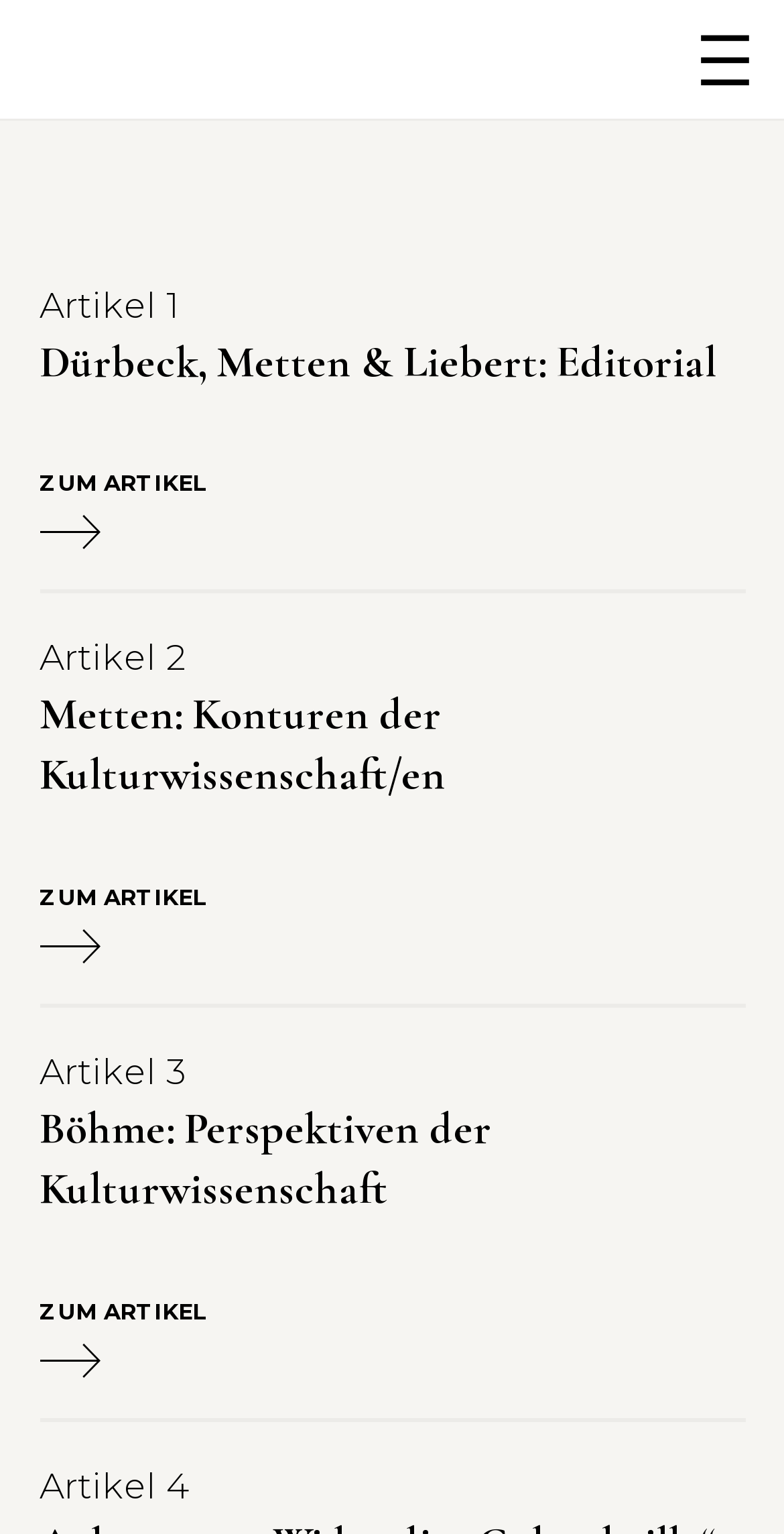How many articles are listed on this webpage?
Look at the screenshot and give a one-word or phrase answer.

4